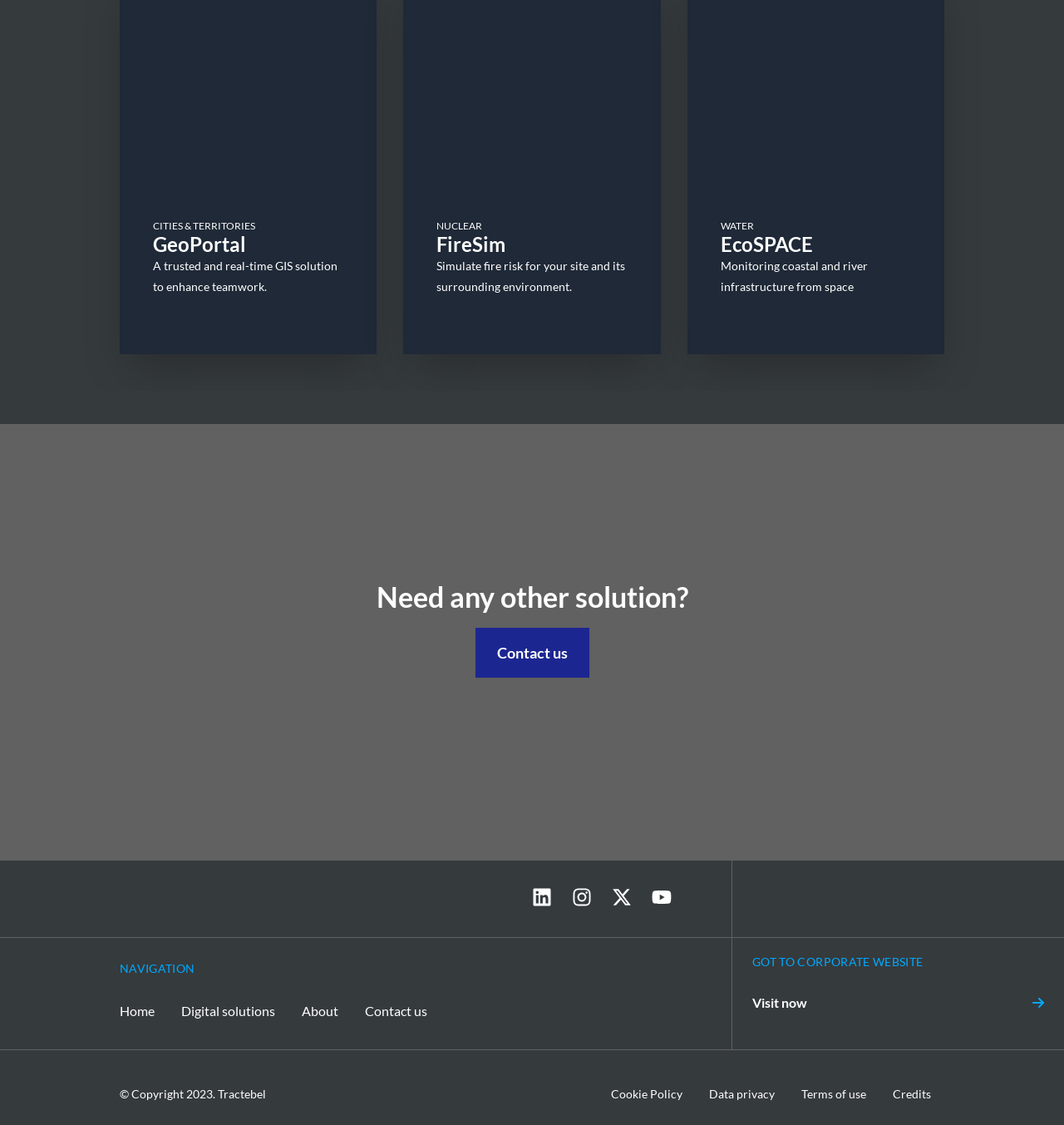What social media platforms does the company have a presence on?
Answer the question with as much detail as you can, using the image as a reference.

The answer can be found by looking at the link elements at the bottom of the page, which suggest that the company has a presence on LinkedIn, Instagram, and YouTube.